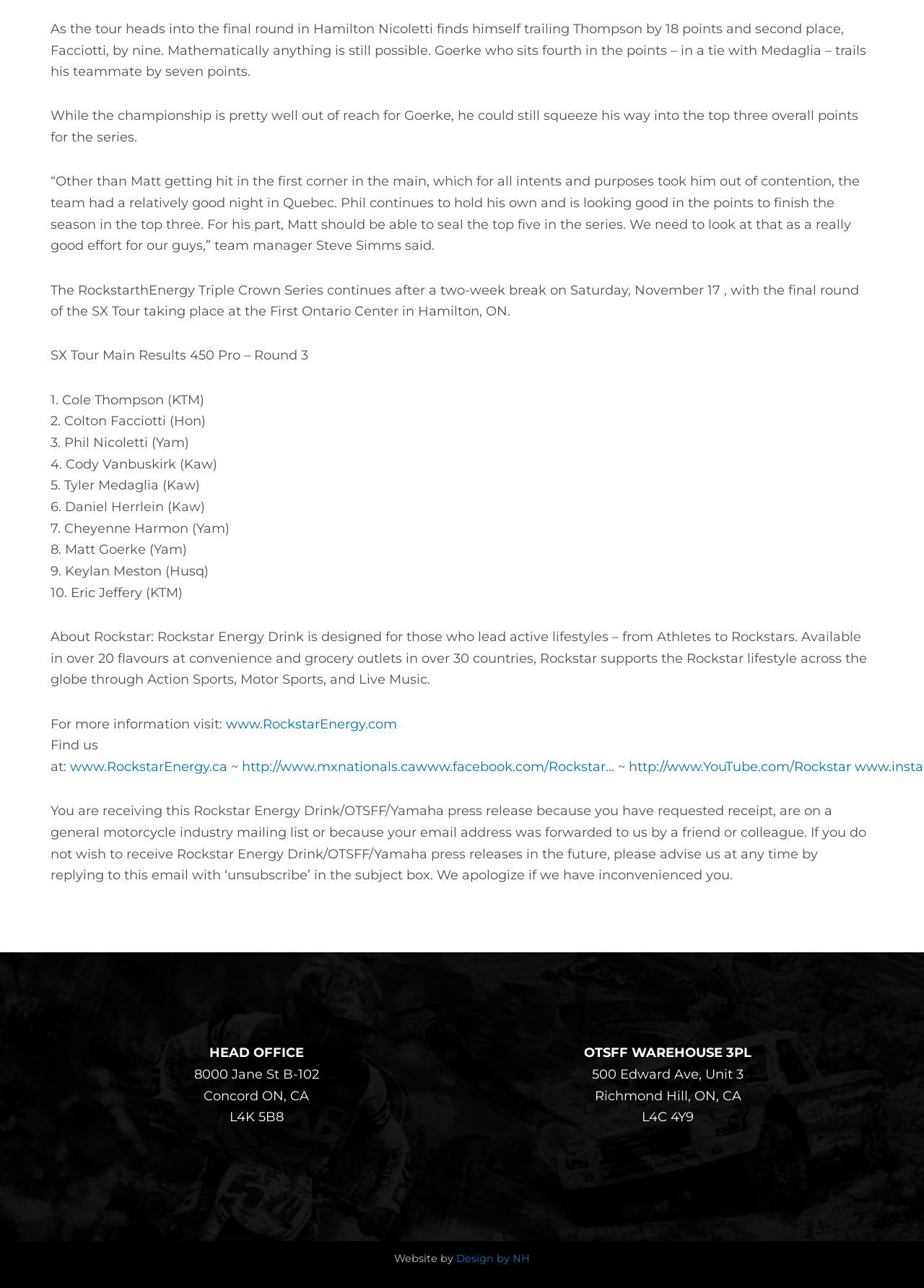Using the description "Design by NH", predict the bounding box of the relevant HTML element.

[0.494, 0.972, 0.573, 0.982]